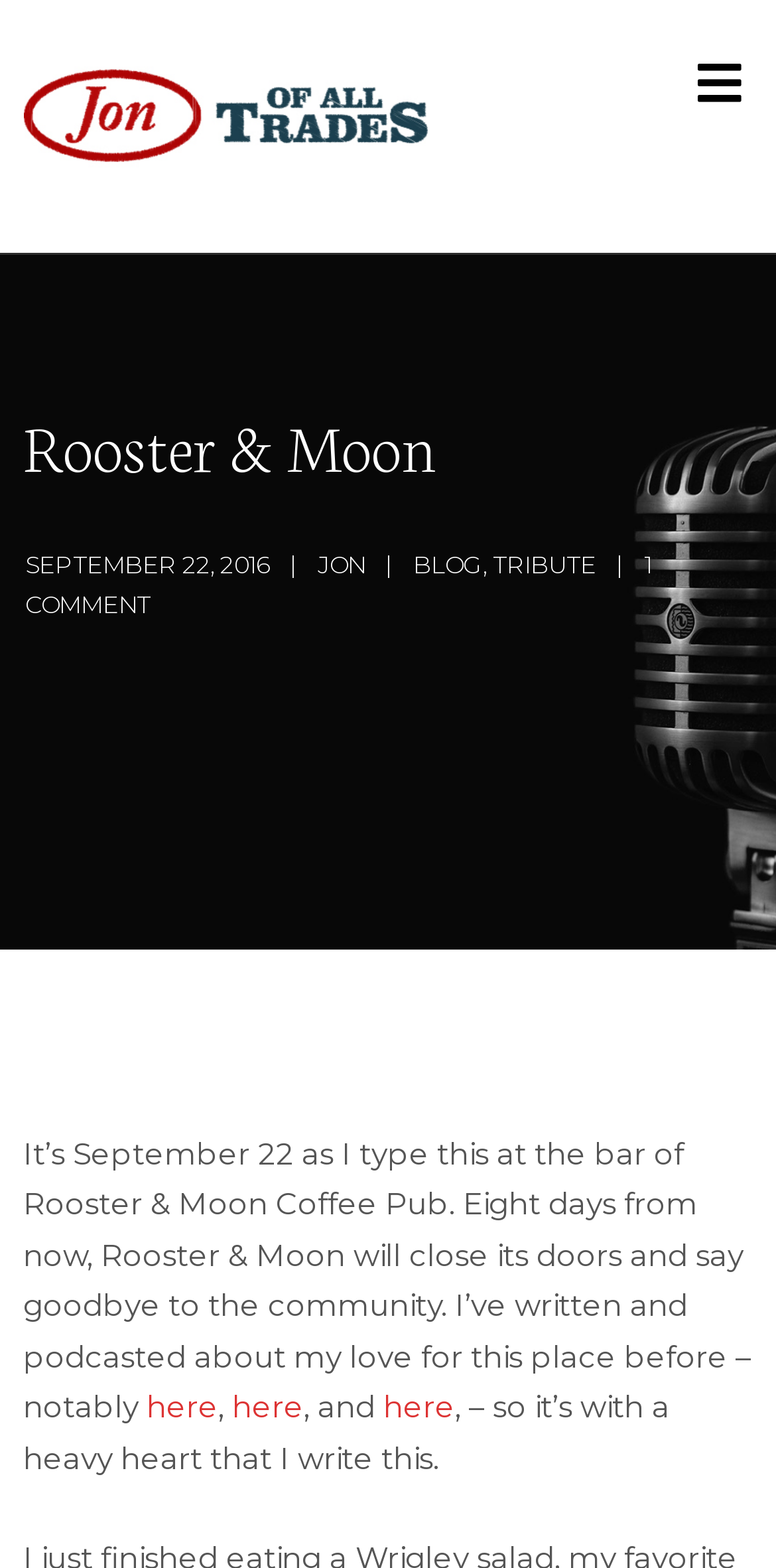Could you determine the bounding box coordinates of the clickable element to complete the instruction: "Follow the 'here' link"? Provide the coordinates as four float numbers between 0 and 1, i.e., [left, top, right, bottom].

[0.189, 0.885, 0.281, 0.91]